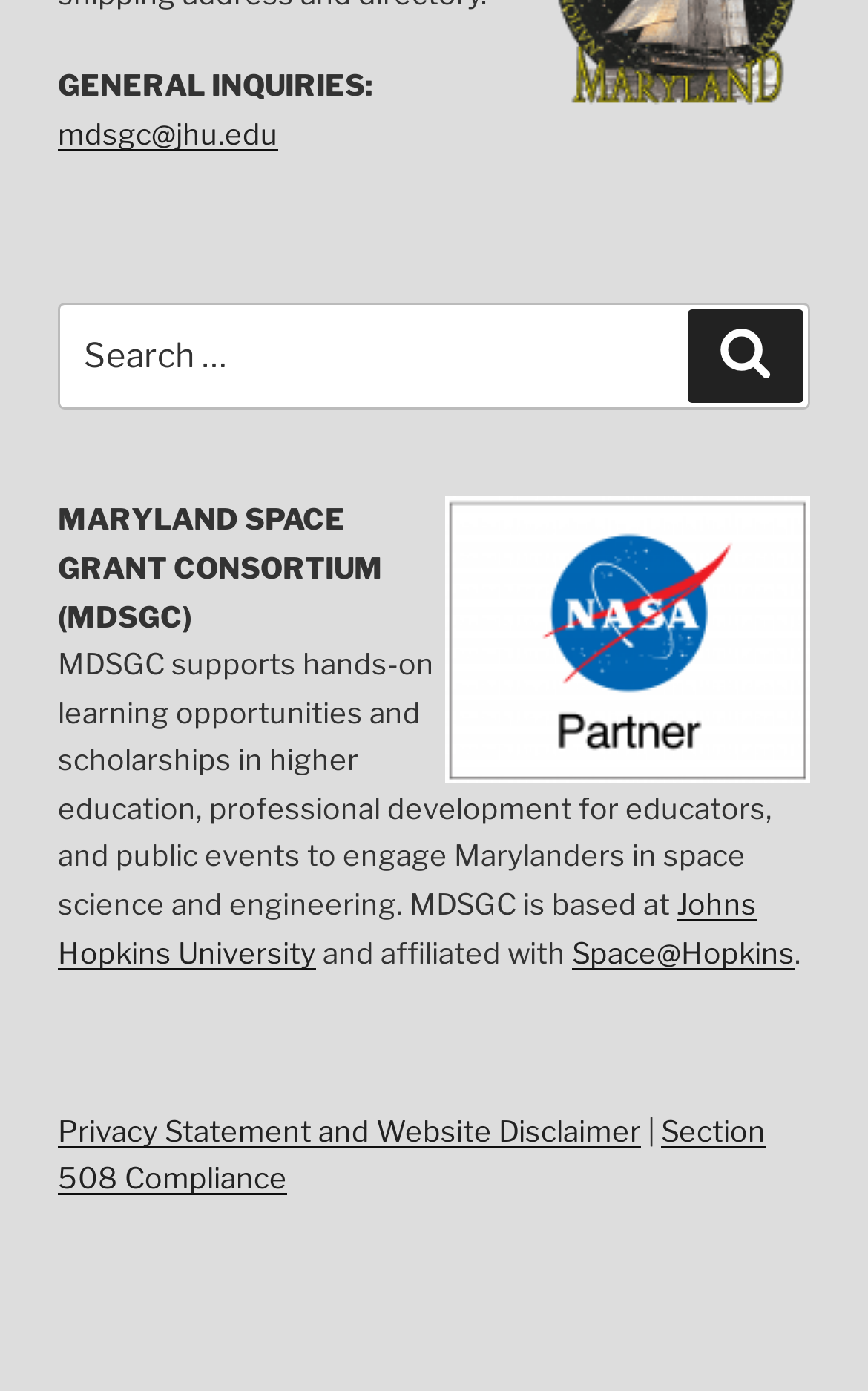Provide a one-word or short-phrase response to the question:
What is the name of the university where MDSGC is based?

Johns Hopkins University